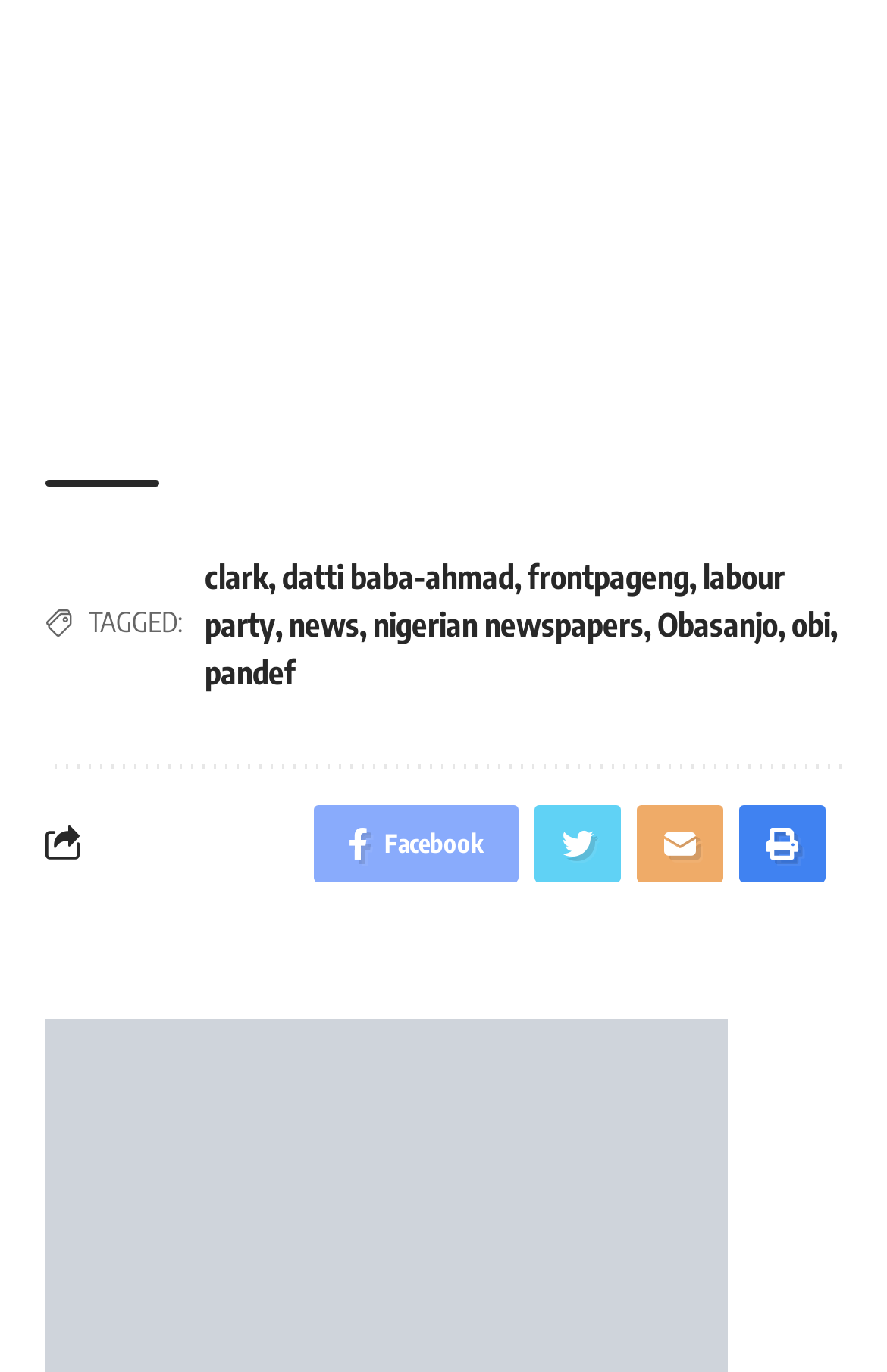Using a single word or phrase, answer the following question: 
How many social media icons are there on the webpage?

4